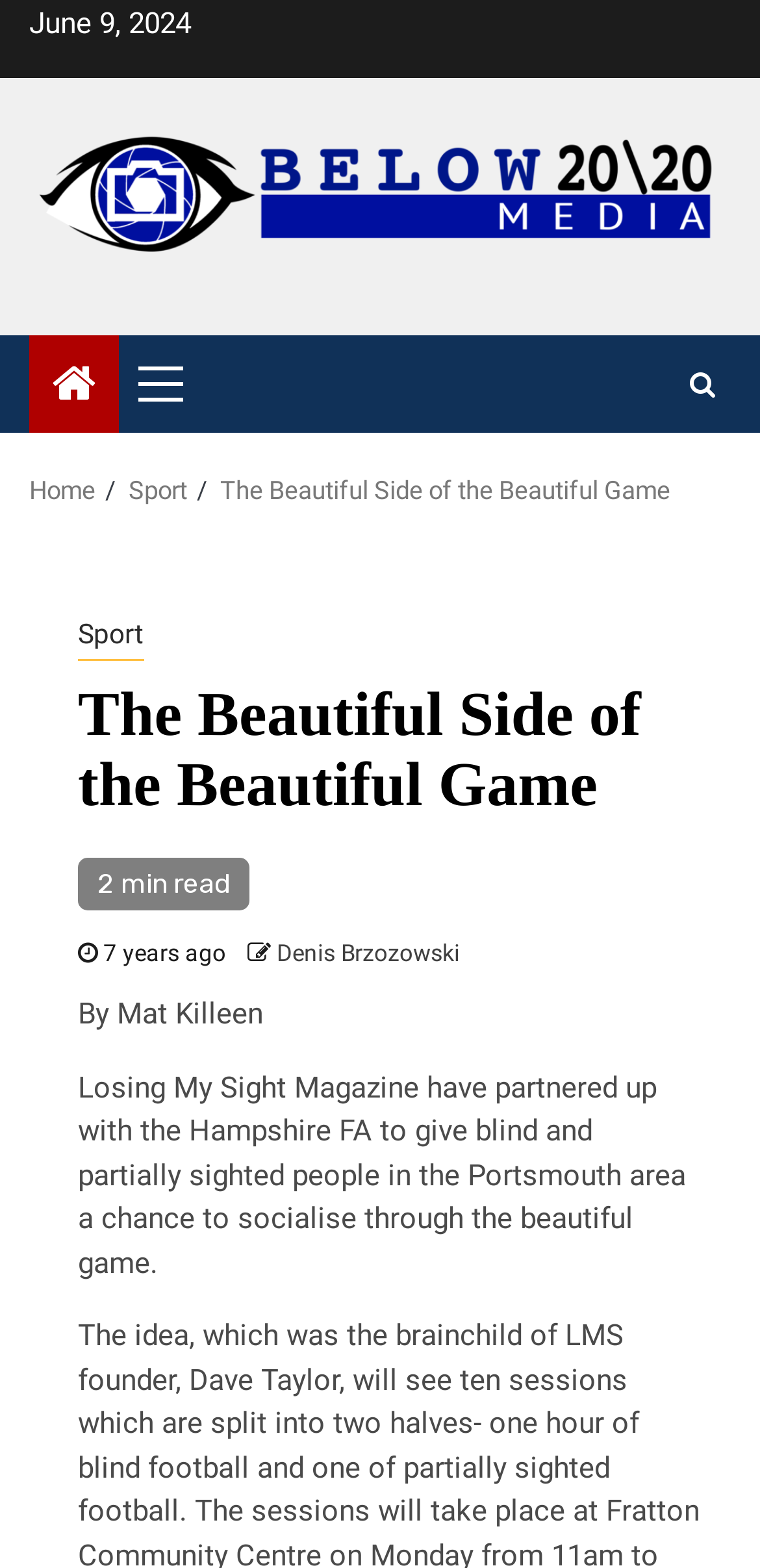What is the name of the author?
Based on the screenshot, provide a one-word or short-phrase response.

Mat Killeen